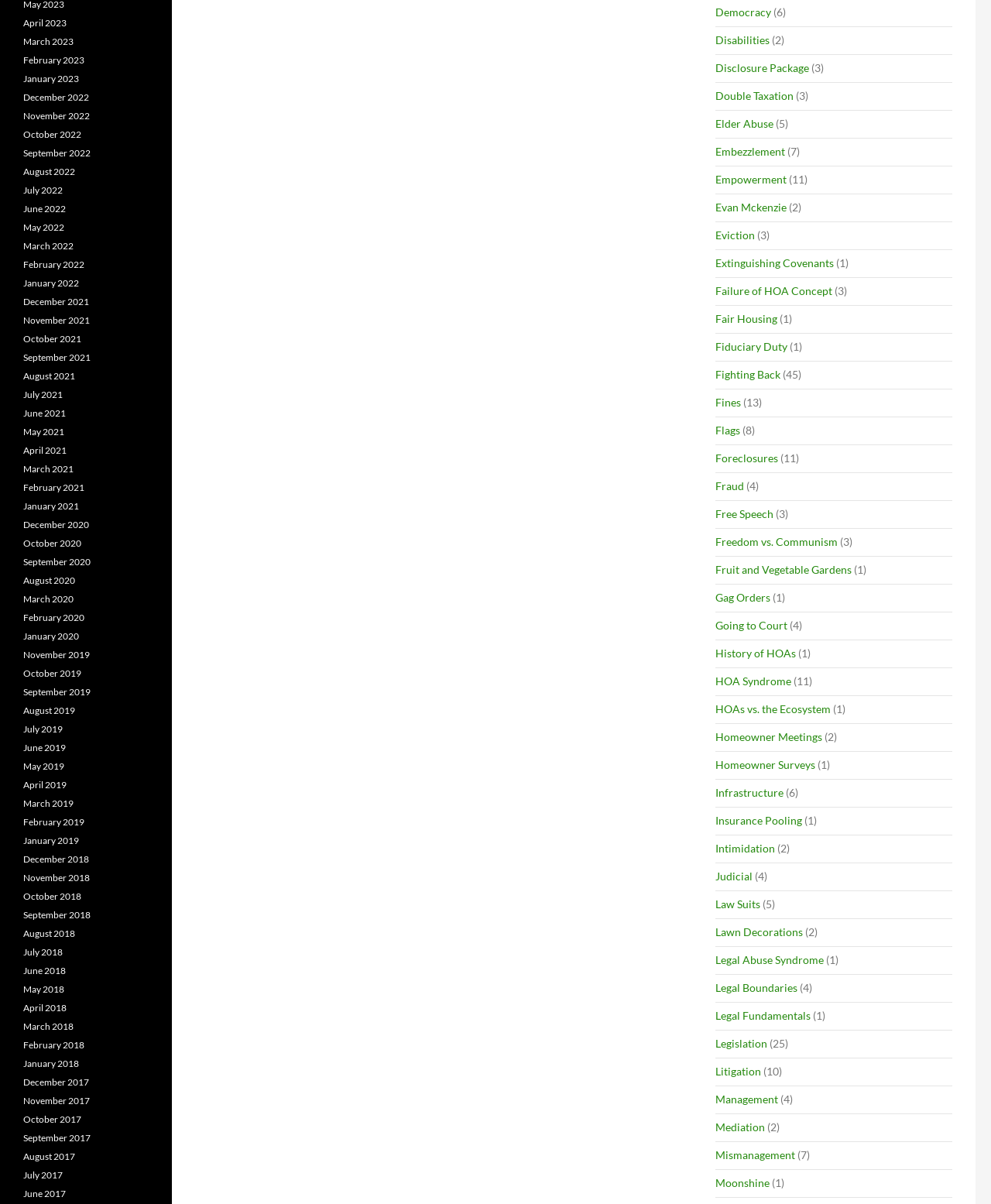What is the text next to the link 'Evan Mckenzie'?
Utilize the image to construct a detailed and well-explained answer.

The text next to the link 'Evan Mckenzie' is '(2)' which is a StaticText element with a bounding box coordinate of [0.794, 0.167, 0.809, 0.178].